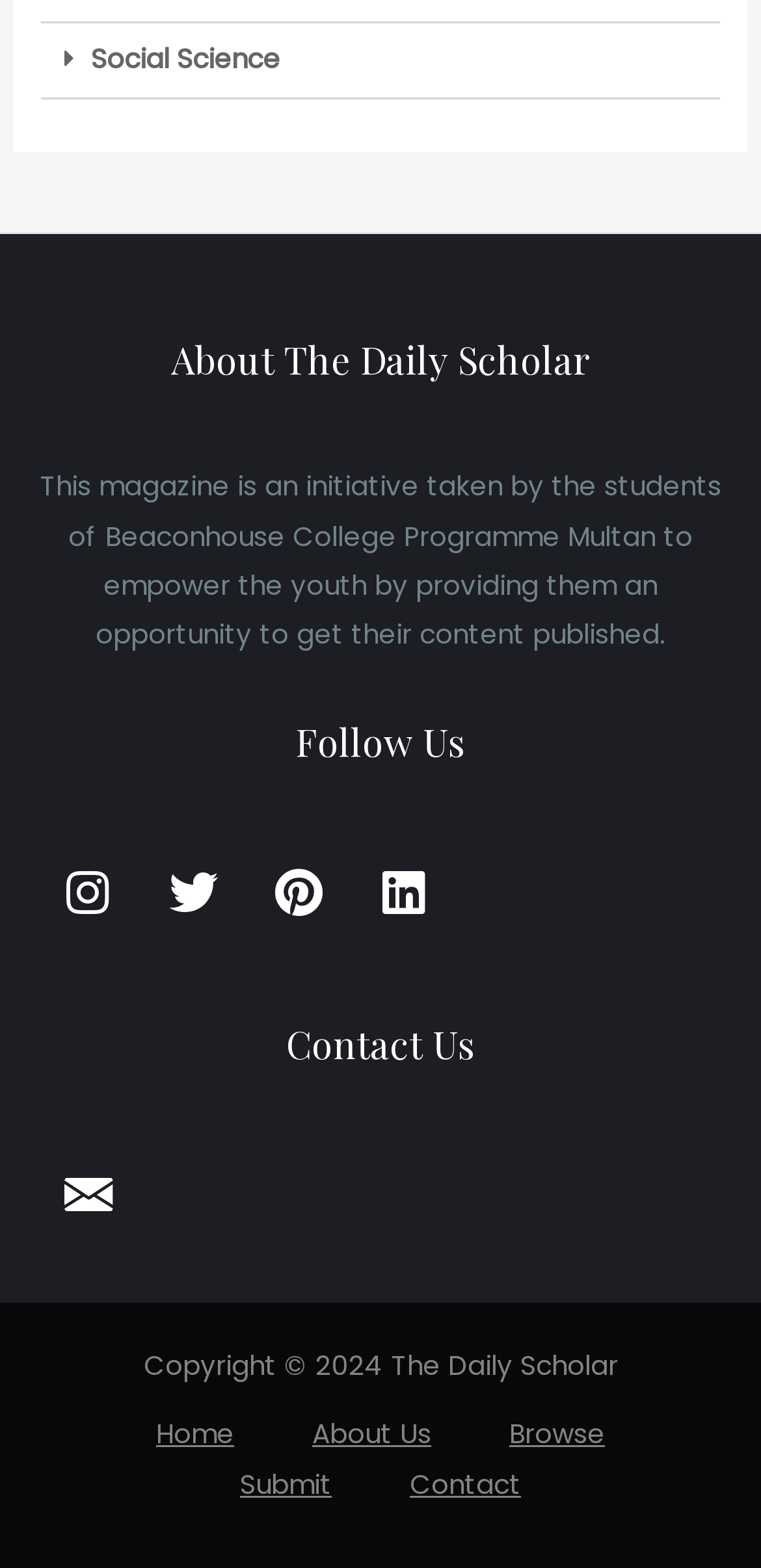Please identify the bounding box coordinates of the element I should click to complete this instruction: 'Contact Us through email'. The coordinates should be given as four float numbers between 0 and 1, like this: [left, top, right, bottom].

[0.051, 0.731, 0.179, 0.793]